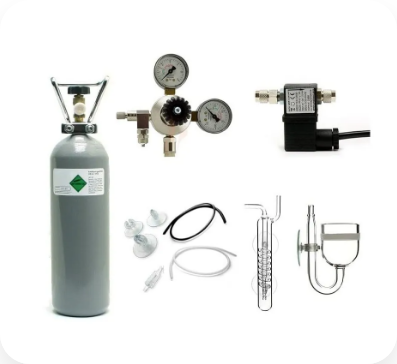Offer an in-depth caption for the image presented.

The image features a CO2 system designed for aquascaping, an essential component for promoting the healthy growth of aquatic plants. Centrally displayed is a gray carbon dioxide cylinder, equipped with a regulator that includes two pressure gauges, which monitor the gas levels. To the right, there is an electronic solenoid valve, allowing for precise control of gas flow into the aquarium setup. Various tubing and fittings, including connectors and a diffuser, are arranged around the cylinder, illustrating all necessary components for the effective delivery of CO2 to plants in a planted tank. This system is vital for maintaining optimal conditions, as carbon dioxide is crucial for photosynthesis in aquatic environments.